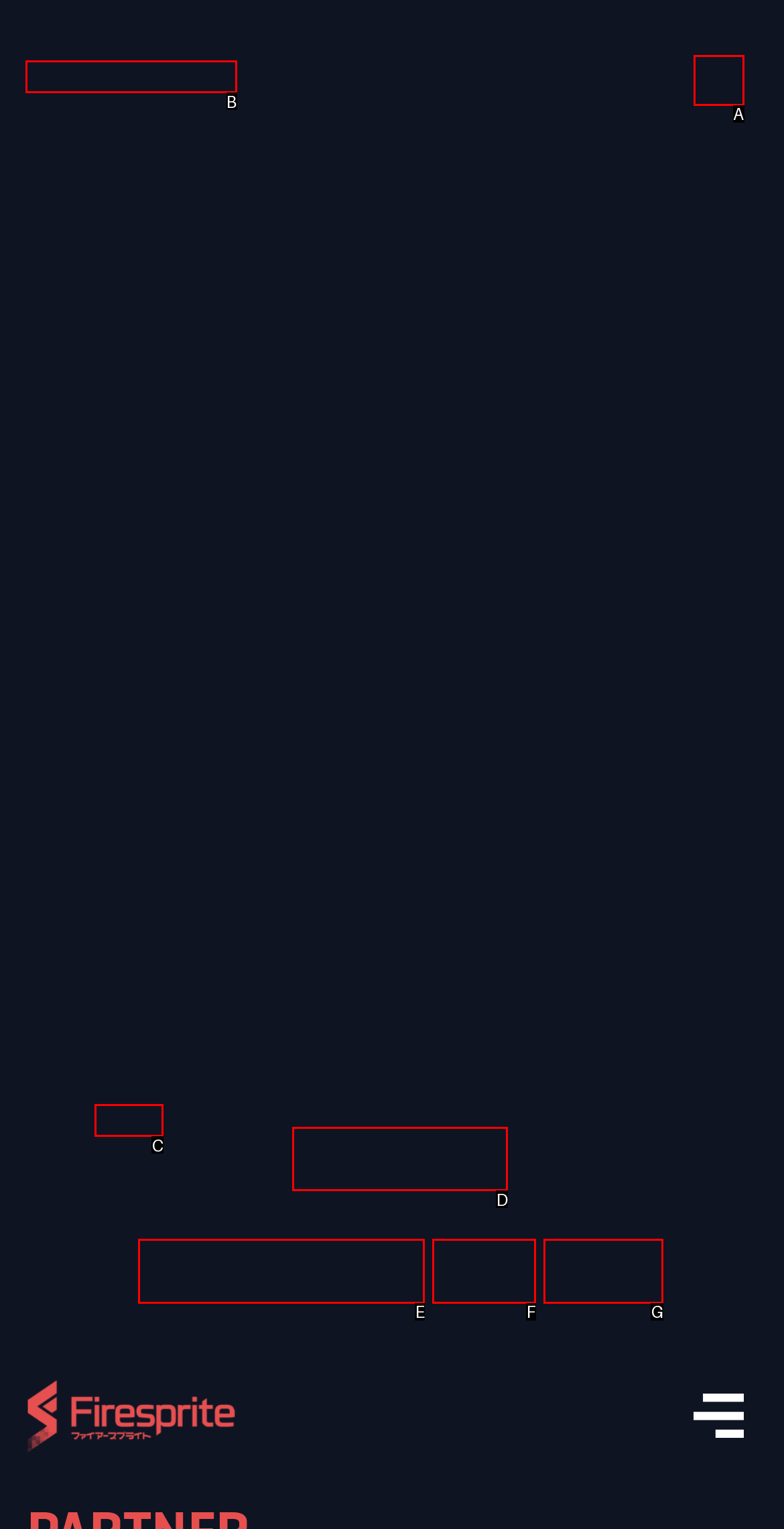Pick the option that corresponds to: Nifty 50 Futures PR
Provide the letter of the correct choice.

None